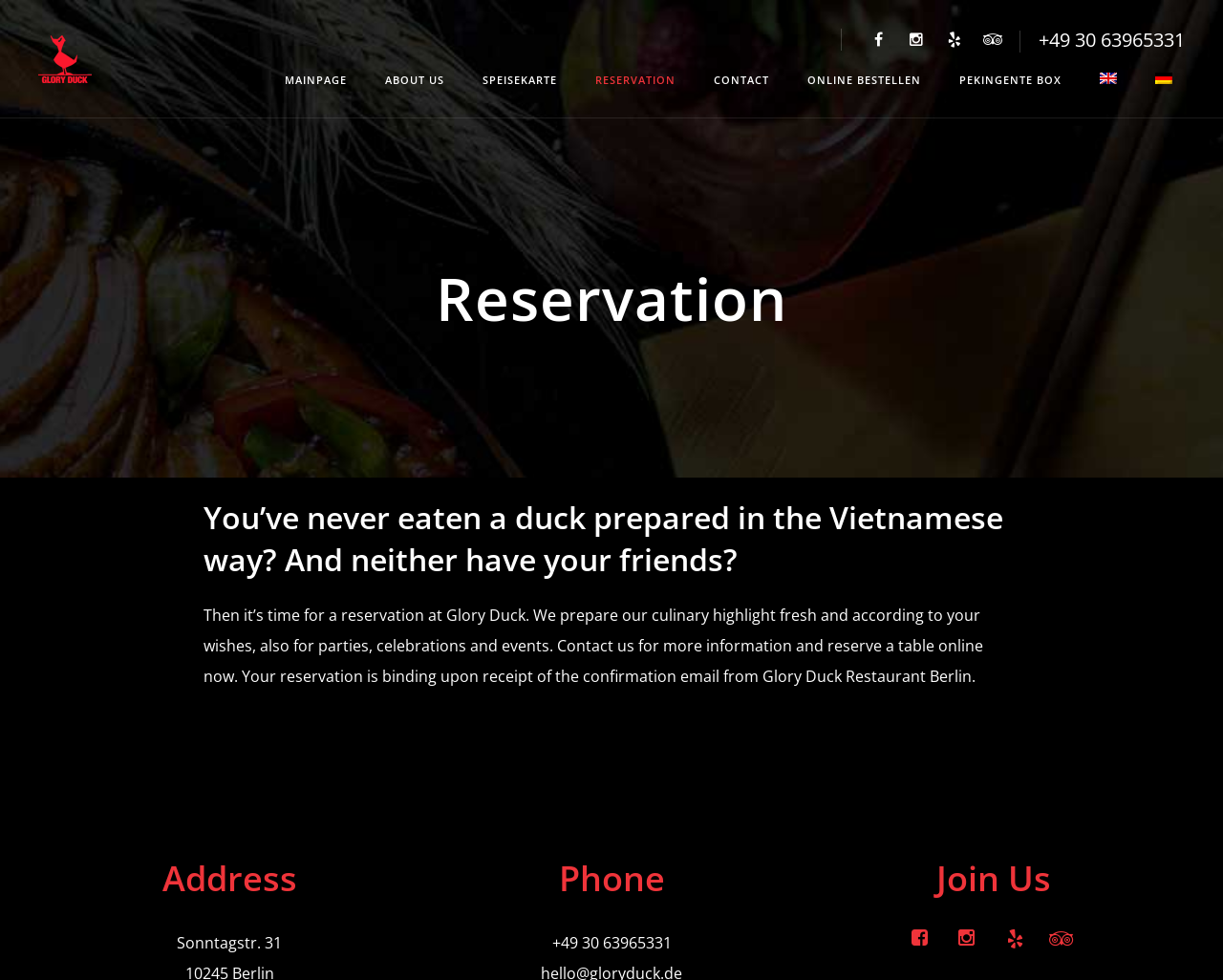Provide the bounding box coordinates of the HTML element described by the text: "Contact".

[0.573, 0.062, 0.639, 0.101]